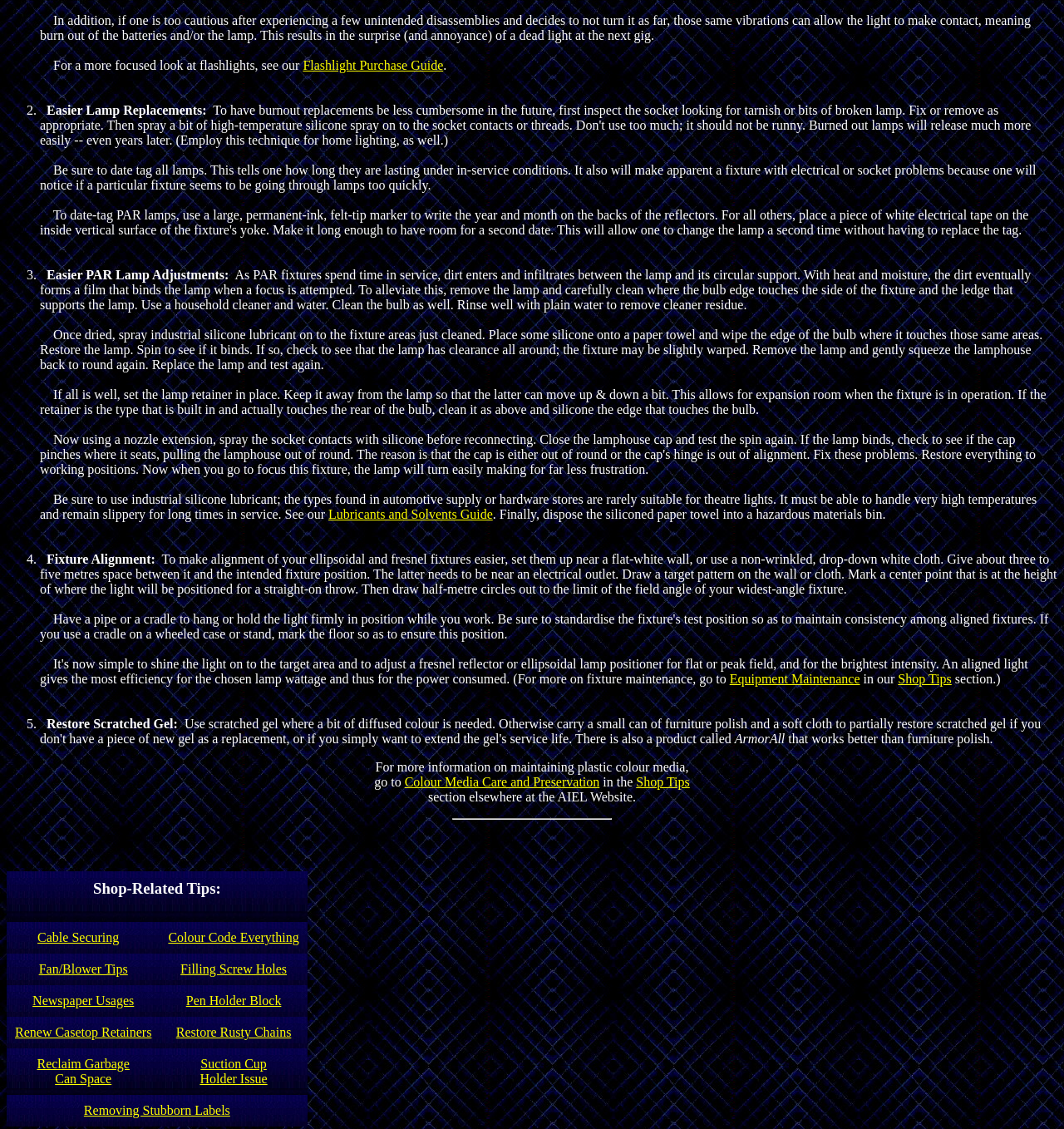Provide a short answer using a single word or phrase for the following question: 
What is the alternative to furniture polish for restoring scratched gel?

ArmorAll